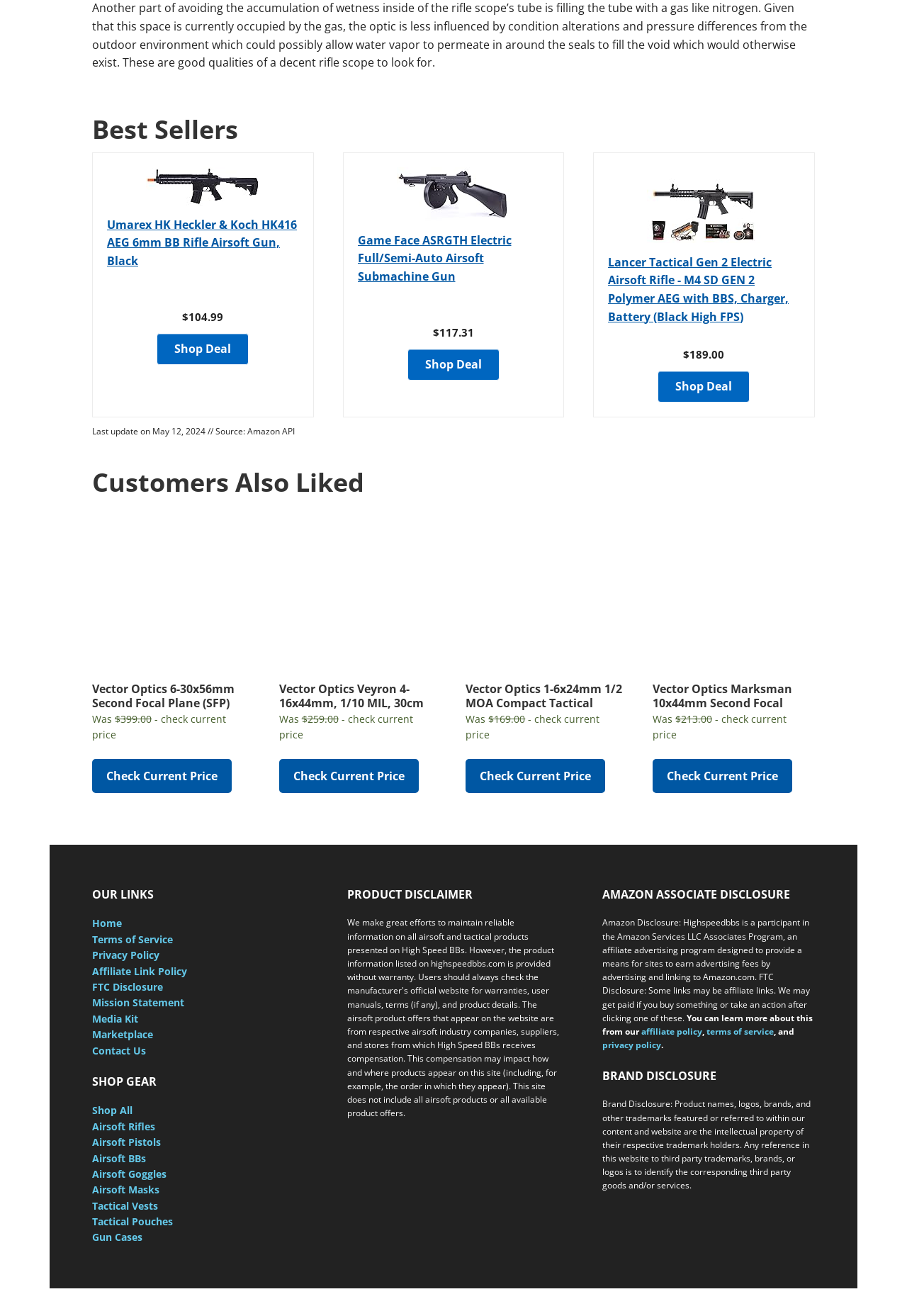What is the price of the Umarex HK Heckler & Koch HK416 AEG 6mm BB Rifle Airsoft Gun?
Carefully analyze the image and provide a thorough answer to the question.

I found the price of the Umarex HK Heckler & Koch HK416 AEG 6mm BB Rifle Airsoft Gun by looking at the text next to the product image, which says '$104.99'.